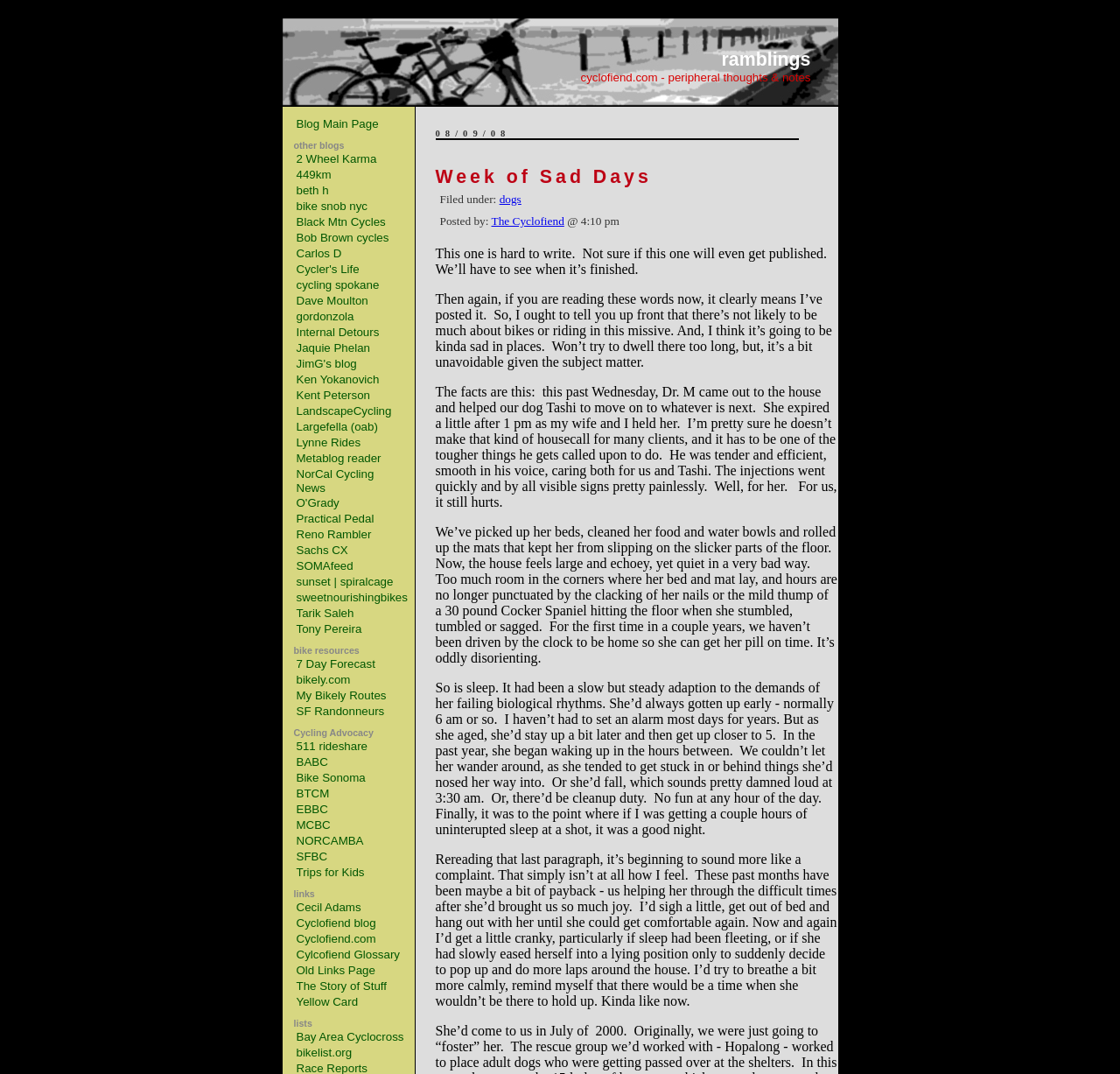Identify the bounding box coordinates of the specific part of the webpage to click to complete this instruction: "visit 2 Wheel Karma blog".

[0.264, 0.142, 0.336, 0.154]